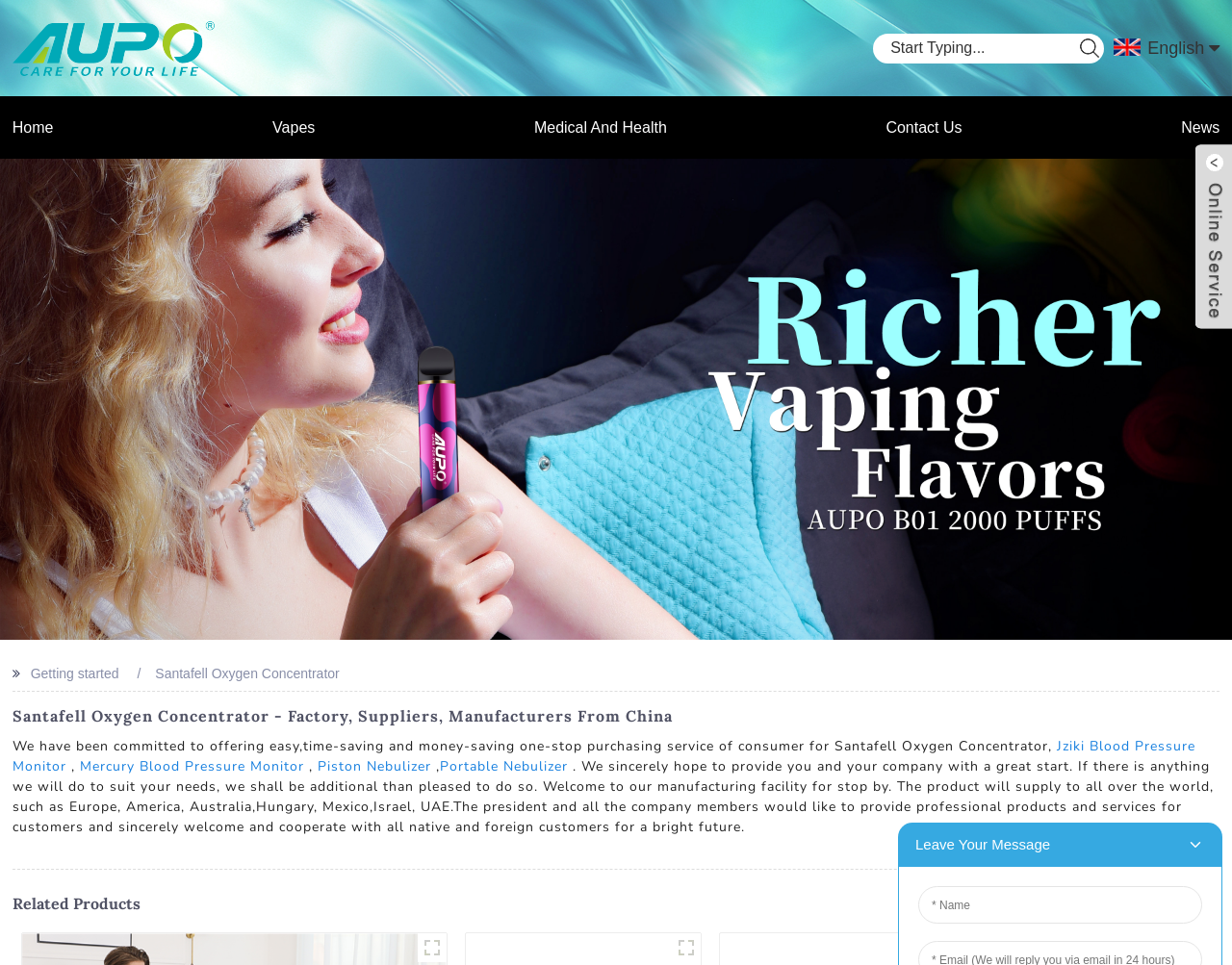Indicate the bounding box coordinates of the element that must be clicked to execute the instruction: "Click the logo". The coordinates should be given as four float numbers between 0 and 1, i.e., [left, top, right, bottom].

[0.01, 0.041, 0.174, 0.057]